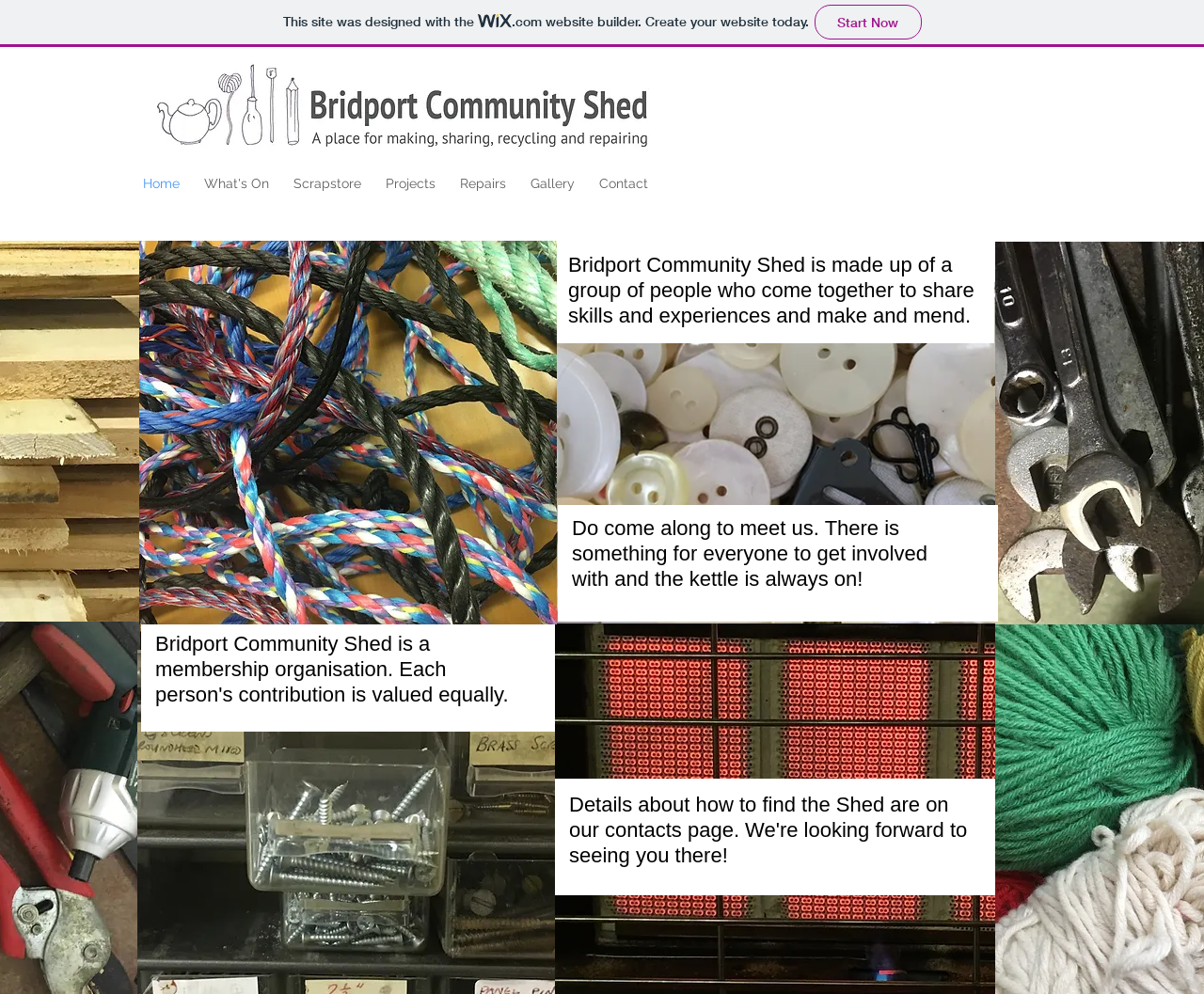Elaborate on the information and visuals displayed on the webpage.

The webpage is titled "Home | welcome" and appears to be the homepage of Bridport Community Shed. At the top of the page, there is a link to create a website with Wix.com, accompanied by a small Wix logo. Below this, there is a larger website logo image.

The main navigation menu is situated below the website logo, consisting of seven links: "Home", "What's On", "Scrapstore", "Projects", "Repairs", "Gallery", and "Contact". These links are aligned horizontally and are positioned near the top of the page.

Below the navigation menu, there are two images, one on the left and one on the right, with a gap in between. The left image is labeled "IMG_1122.jpg", and the right image is labeled "IMG_1135.jpg". These images take up a significant portion of the page.

There are three blocks of text on the page. The first block is positioned above the images and describes the Bridport Community Shed as a group of people sharing skills and experiences to make and mend. The second block is situated below the images and explains that the shed is a membership organization. The third block is positioned below the second block and invites visitors to meet the community, emphasizing that there is something for everyone to get involved with.

Overall, the webpage provides a brief introduction to the Bridport Community Shed, its purpose, and its membership structure, accompanied by images and a clear navigation menu.